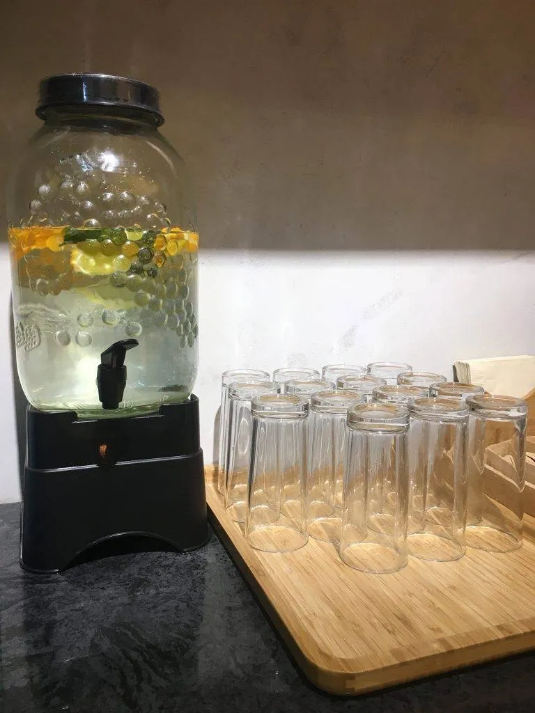What is the purpose of the spigot?
Refer to the image and provide a one-word or short phrase answer.

Easy pouring